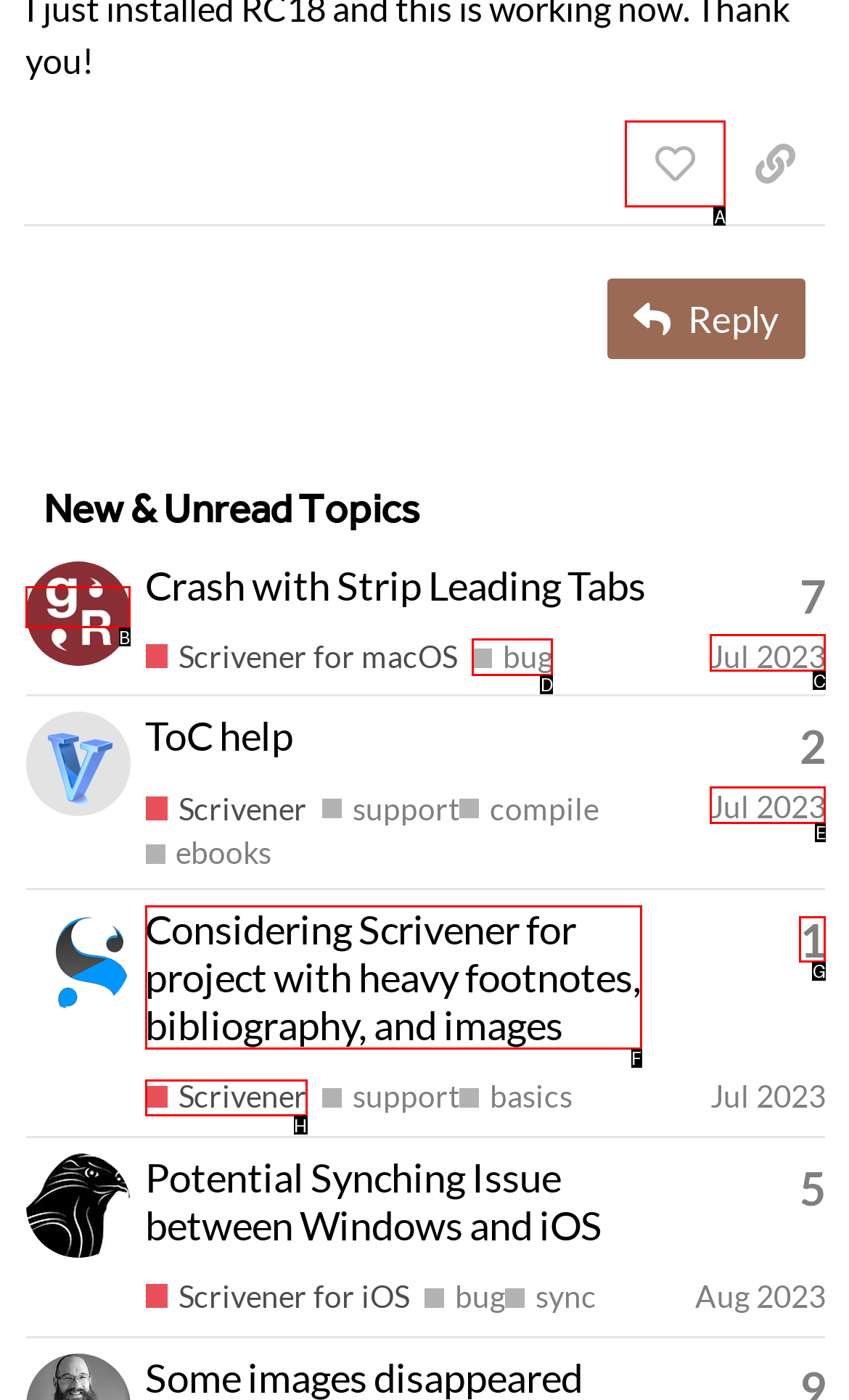Which HTML element fits the description: bug? Respond with the letter of the appropriate option directly.

D